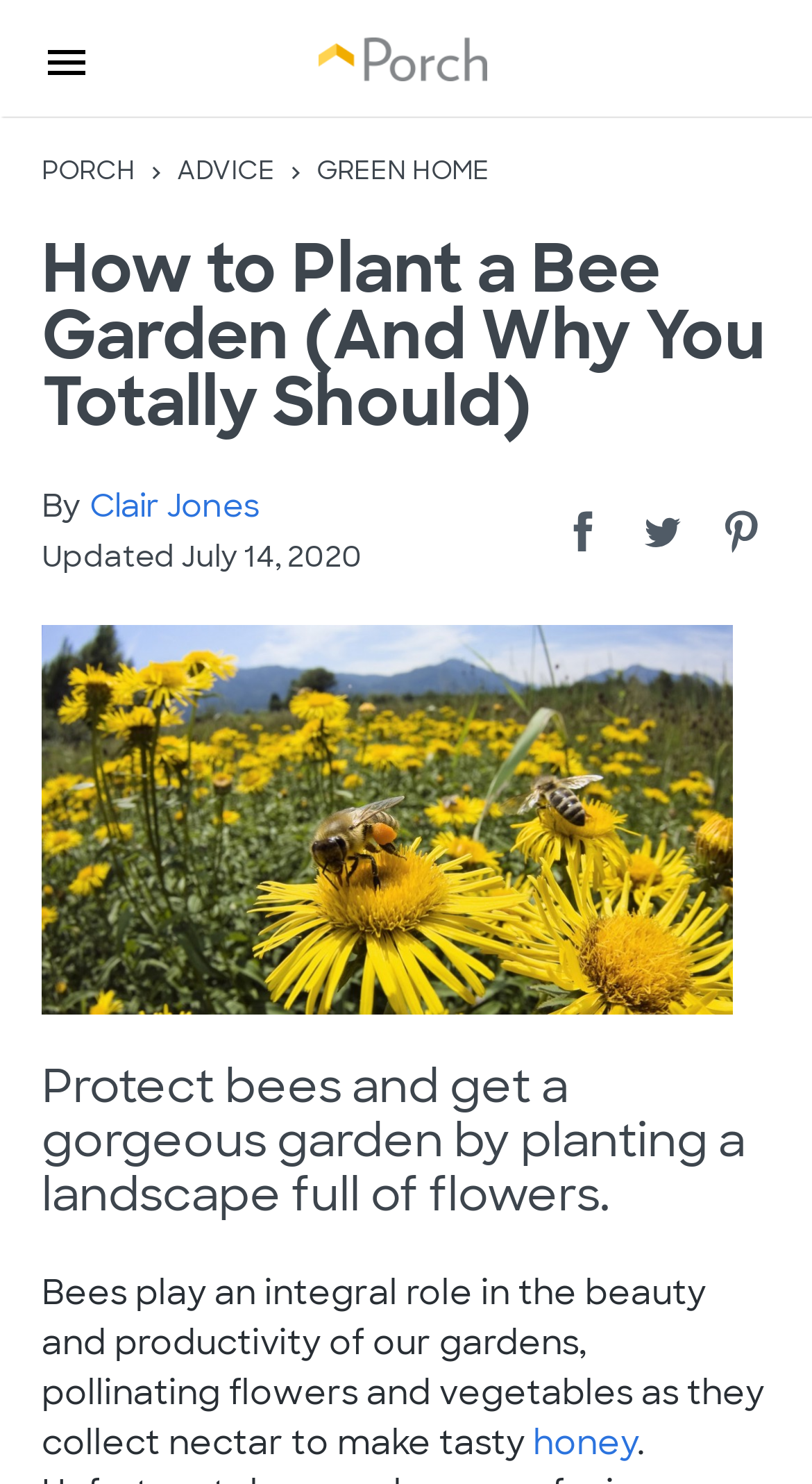Find the bounding box coordinates of the clickable area required to complete the following action: "Learn more about honey".

[0.656, 0.957, 0.785, 0.987]